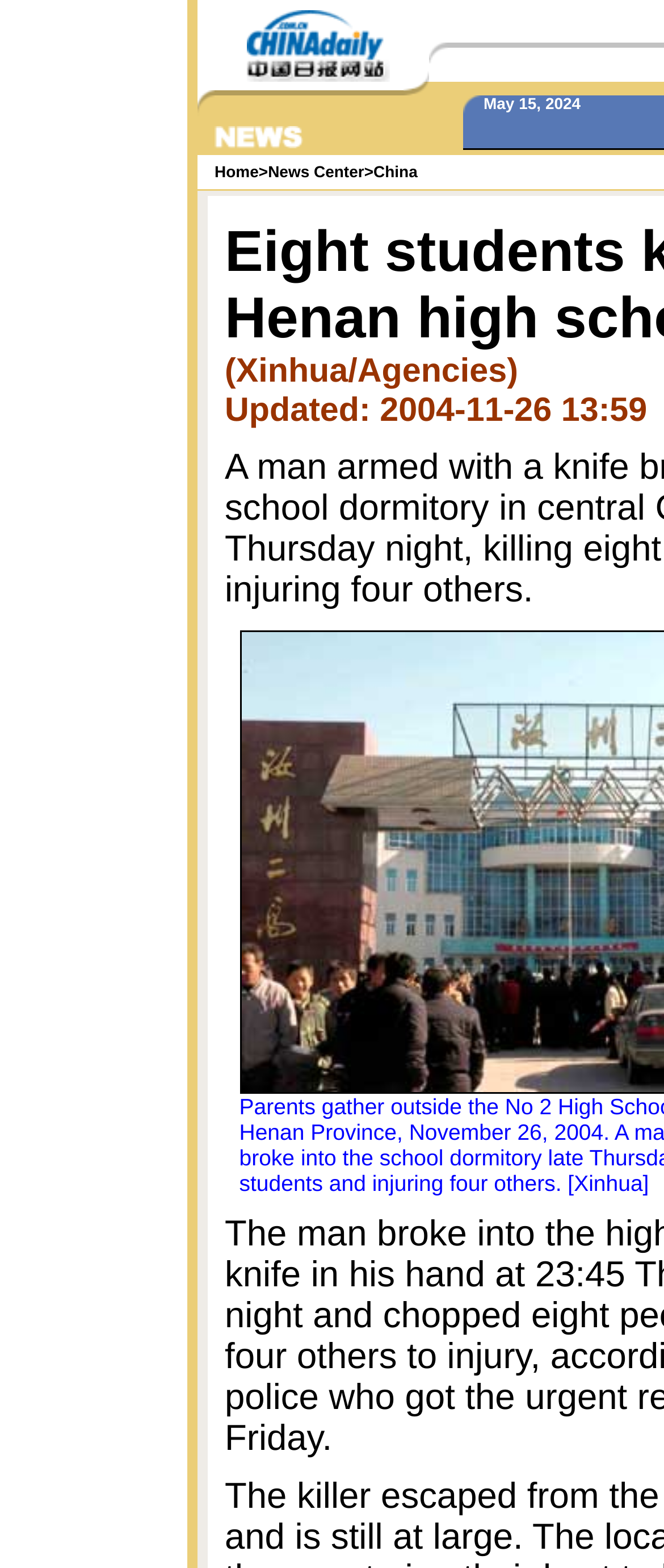Is there a news center section on this webpage?
Look at the image and respond with a single word or a short phrase.

Yes